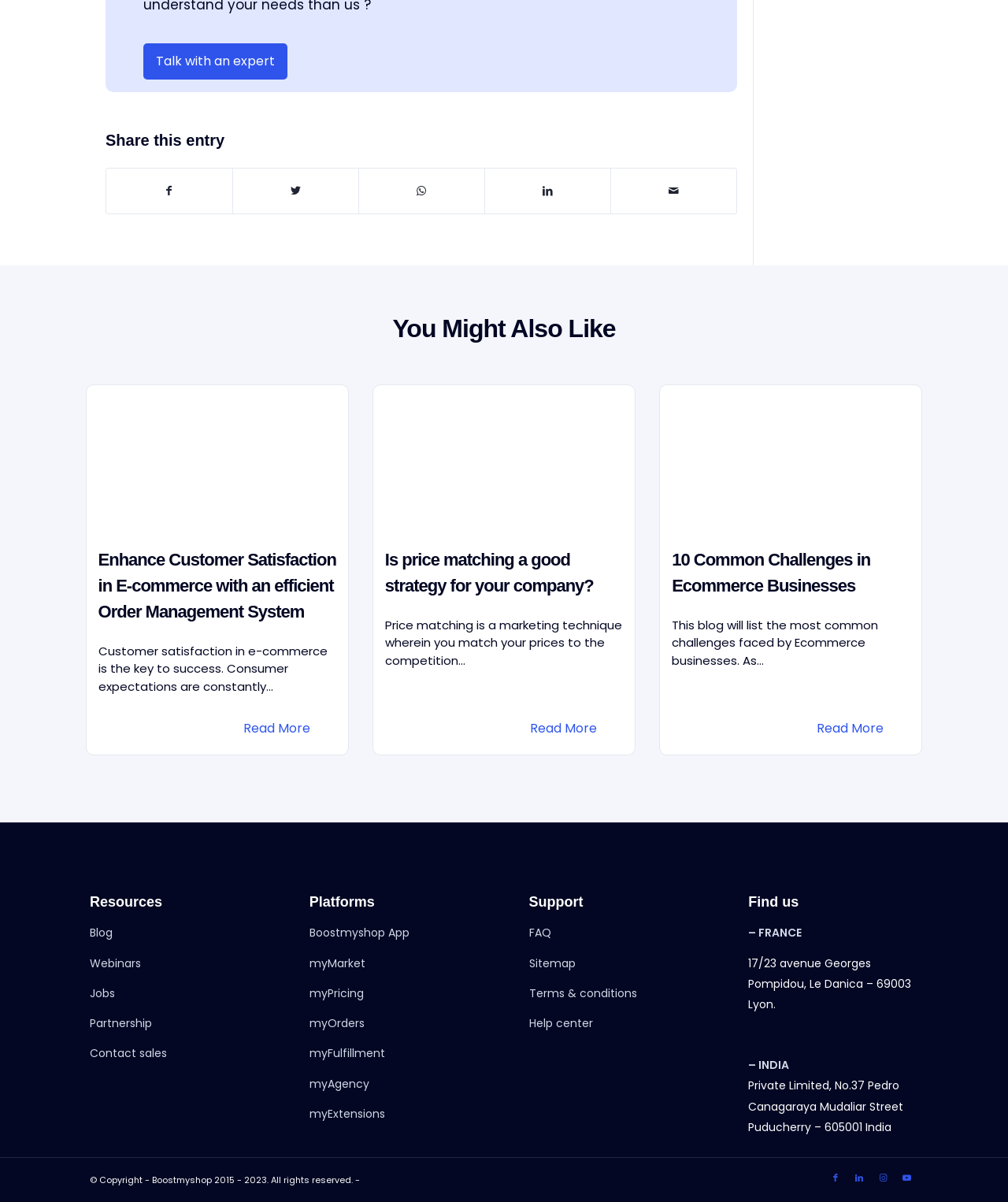Determine the bounding box for the HTML element described here: "myOrders". The coordinates should be given as [left, top, right, bottom] with each number being a float between 0 and 1.

[0.307, 0.845, 0.362, 0.858]